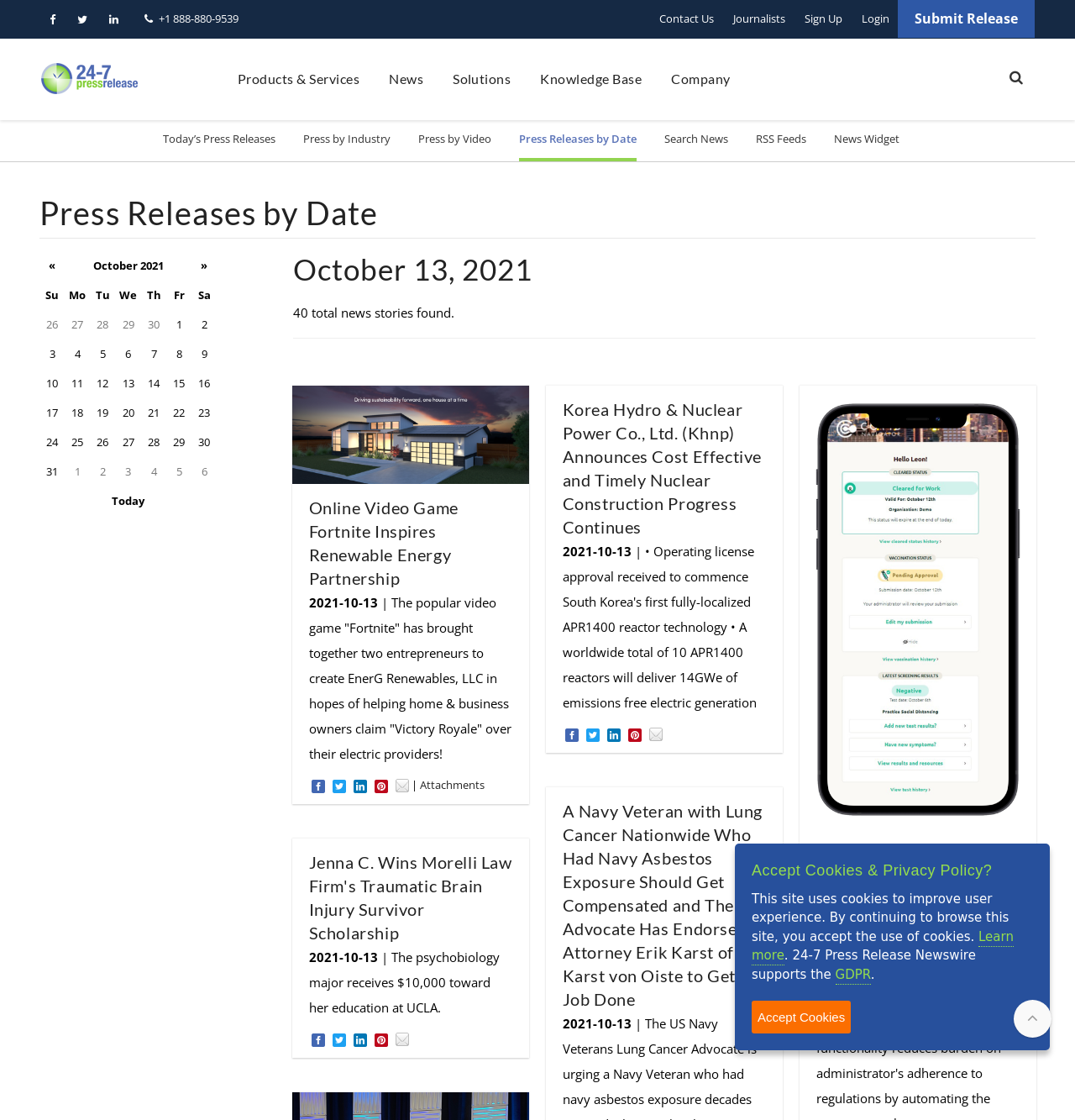Can you identify the bounding box coordinates of the clickable region needed to carry out this instruction: 'Click the 'Today’s Press Releases' link'? The coordinates should be four float numbers within the range of 0 to 1, stated as [left, top, right, bottom].

[0.152, 0.107, 0.256, 0.141]